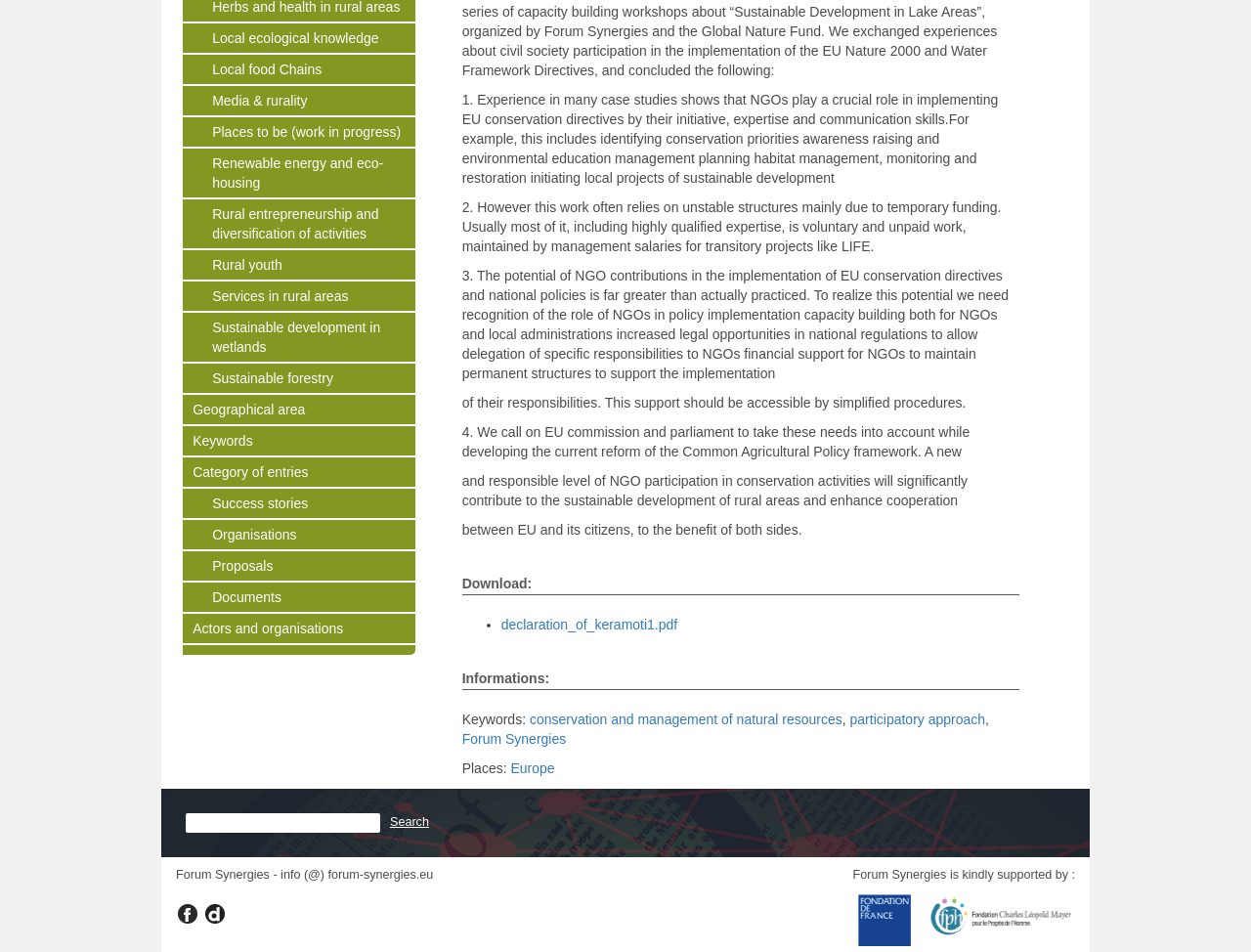Find the bounding box coordinates for the HTML element described as: "Search". The coordinates should consist of four float values between 0 and 1, i.e., [left, top, right, bottom].

None